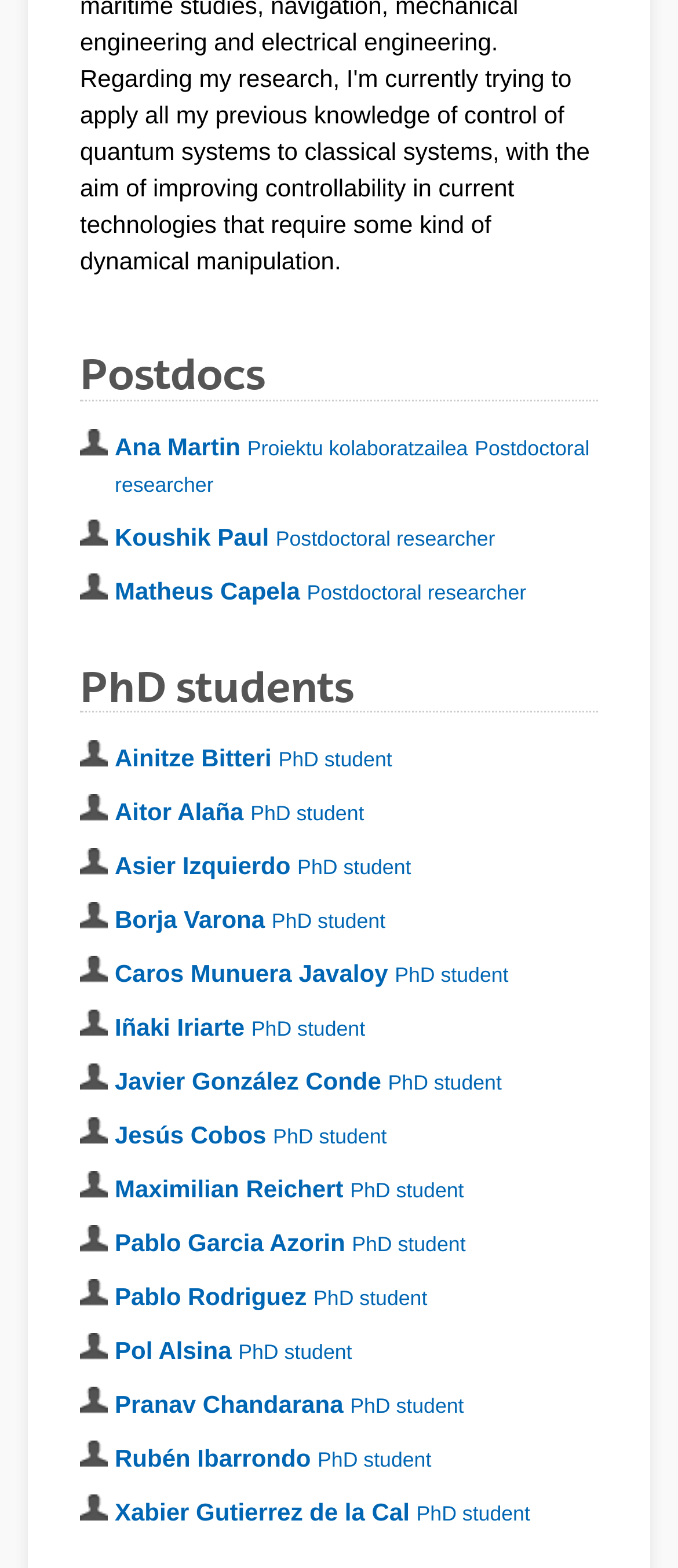Determine the bounding box coordinates of the clickable element necessary to fulfill the instruction: "See Pablo Garcia Azorin's details". Provide the coordinates as four float numbers within the 0 to 1 range, i.e., [left, top, right, bottom].

[0.118, 0.101, 0.882, 0.125]